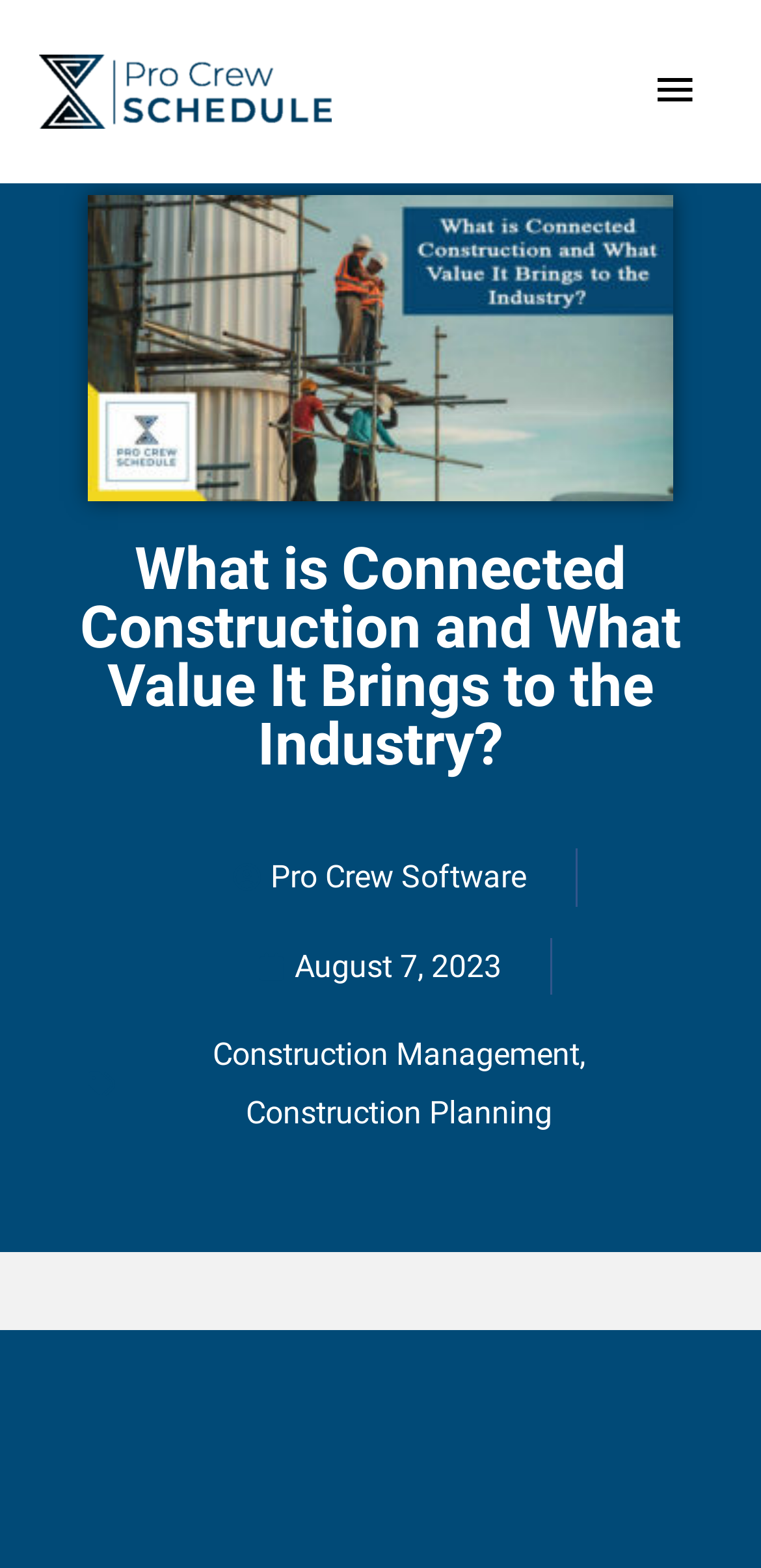Reply to the question with a single word or phrase:
What is the position of the main menu button?

Top right